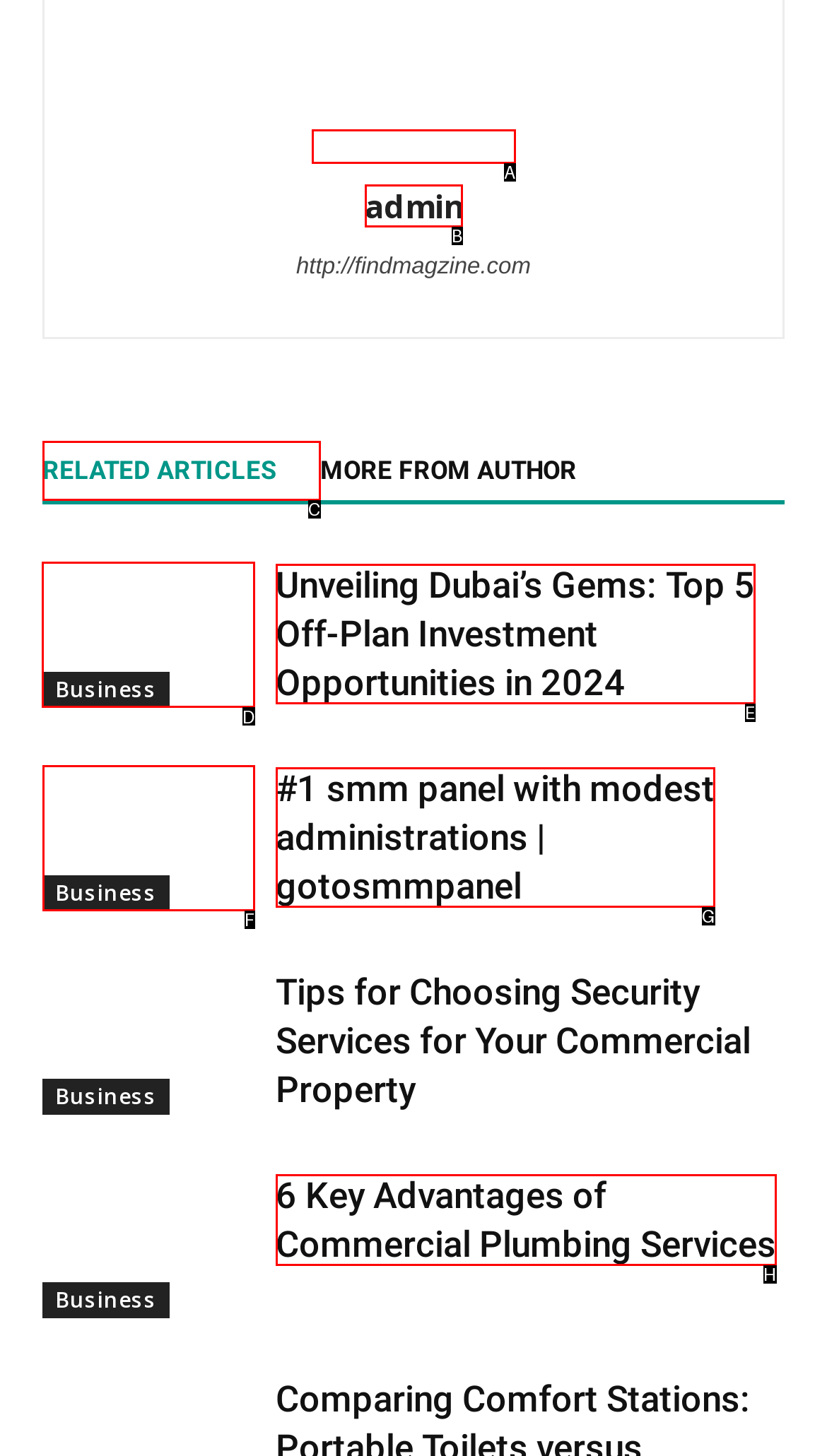Determine the letter of the element to click to accomplish this task: Click on the link to read 'Unveiling Dubai’s Gems: Top 5 Off-Plan Investment Opportunities in 2024'. Respond with the letter.

D